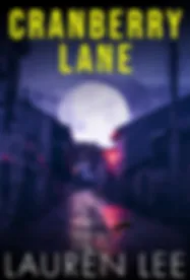Where is the author's name located?
Please provide a detailed and comprehensive answer to the question.

The author's name, 'LAUREN LEE,' is featured in a simpler font at the bottom of the image, grounding the design and inviting readers into the story.